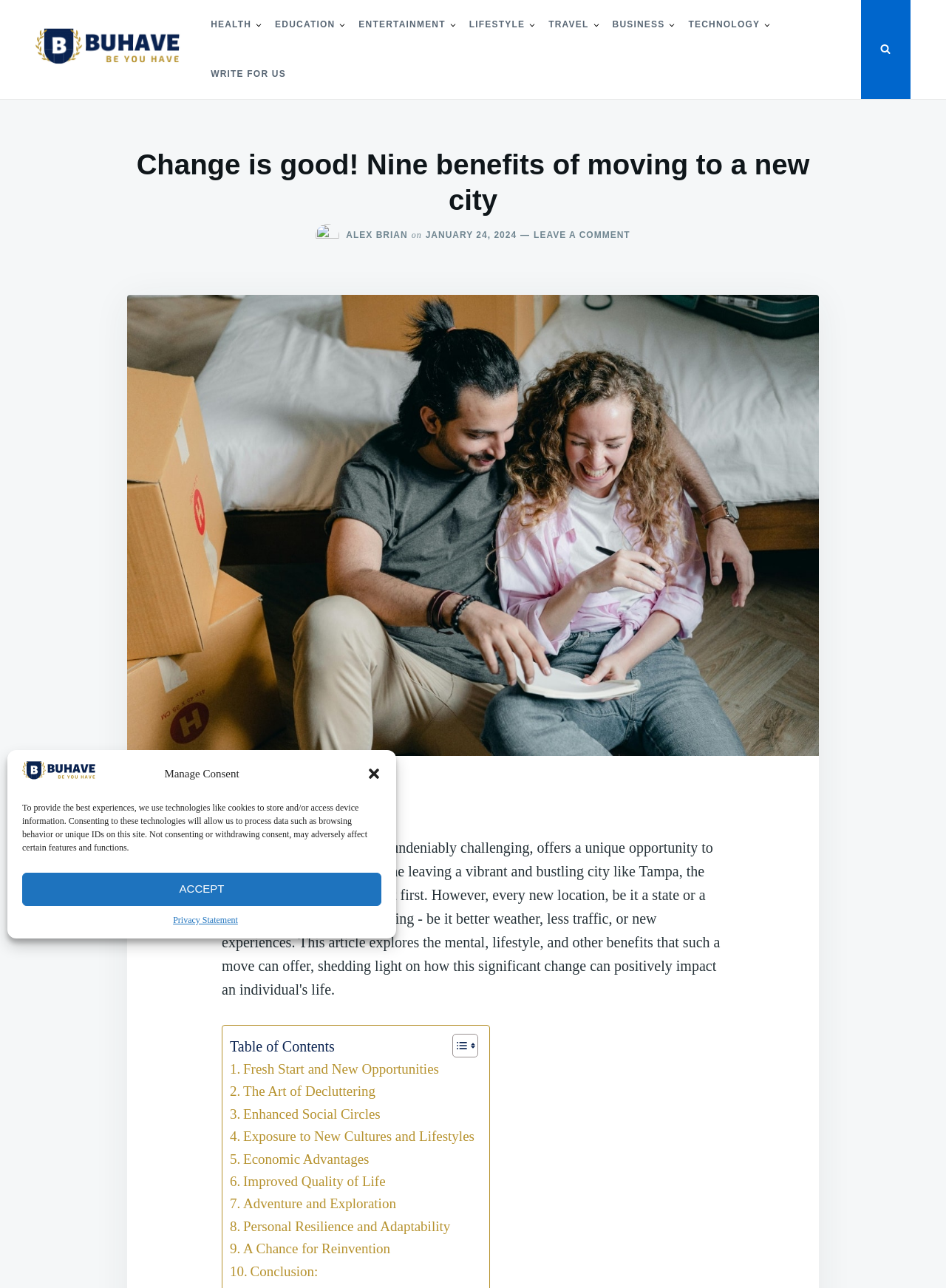Please identify the bounding box coordinates of the clickable region that I should interact with to perform the following instruction: "Search for something". The coordinates should be expressed as four float numbers between 0 and 1, i.e., [left, top, right, bottom].

[0.075, 0.0, 0.925, 0.032]